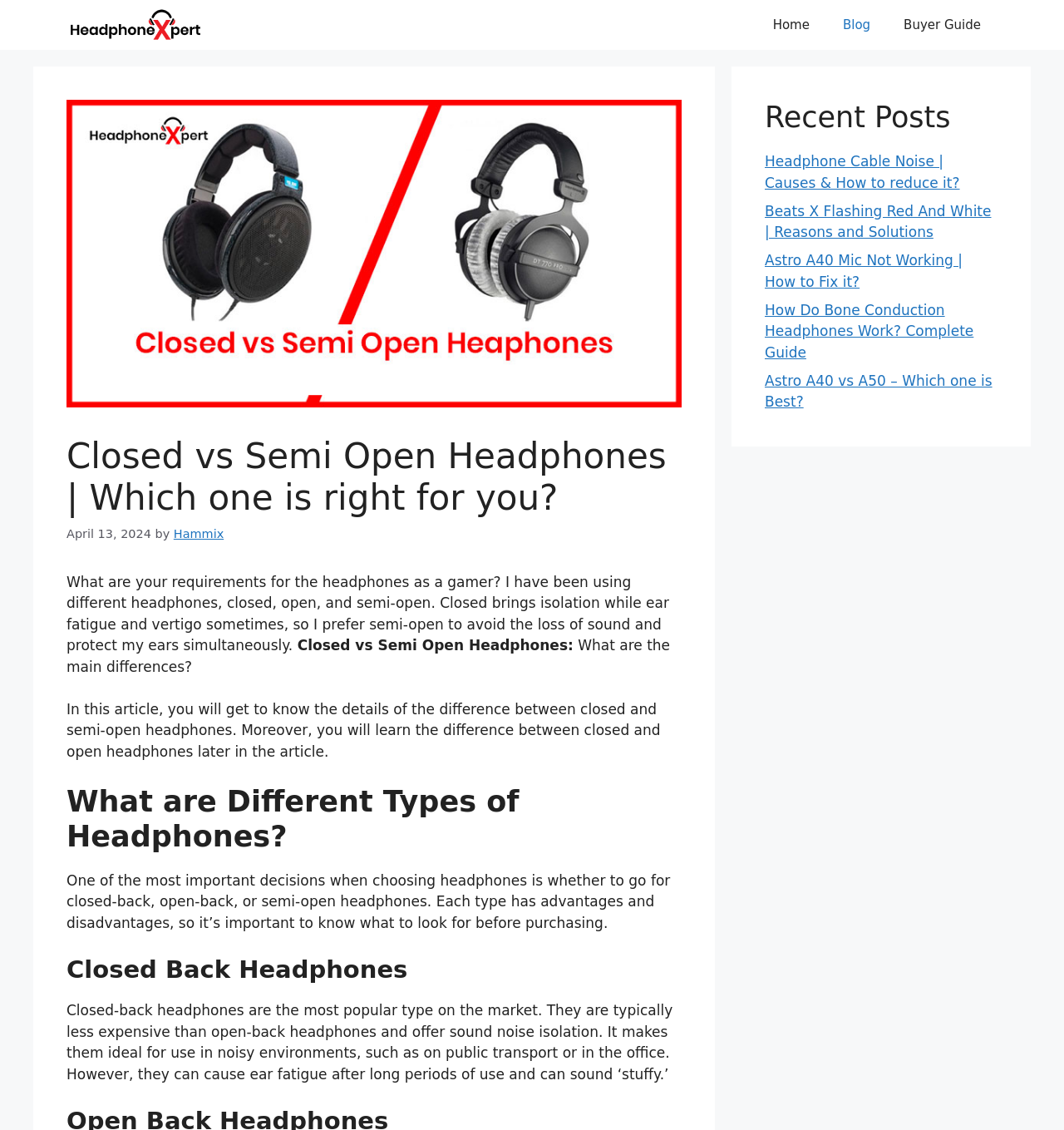Determine the coordinates of the bounding box that should be clicked to complete the instruction: "Click on the 'HeadphoneXpert' link". The coordinates should be represented by four float numbers between 0 and 1: [left, top, right, bottom].

[0.062, 0.0, 0.193, 0.044]